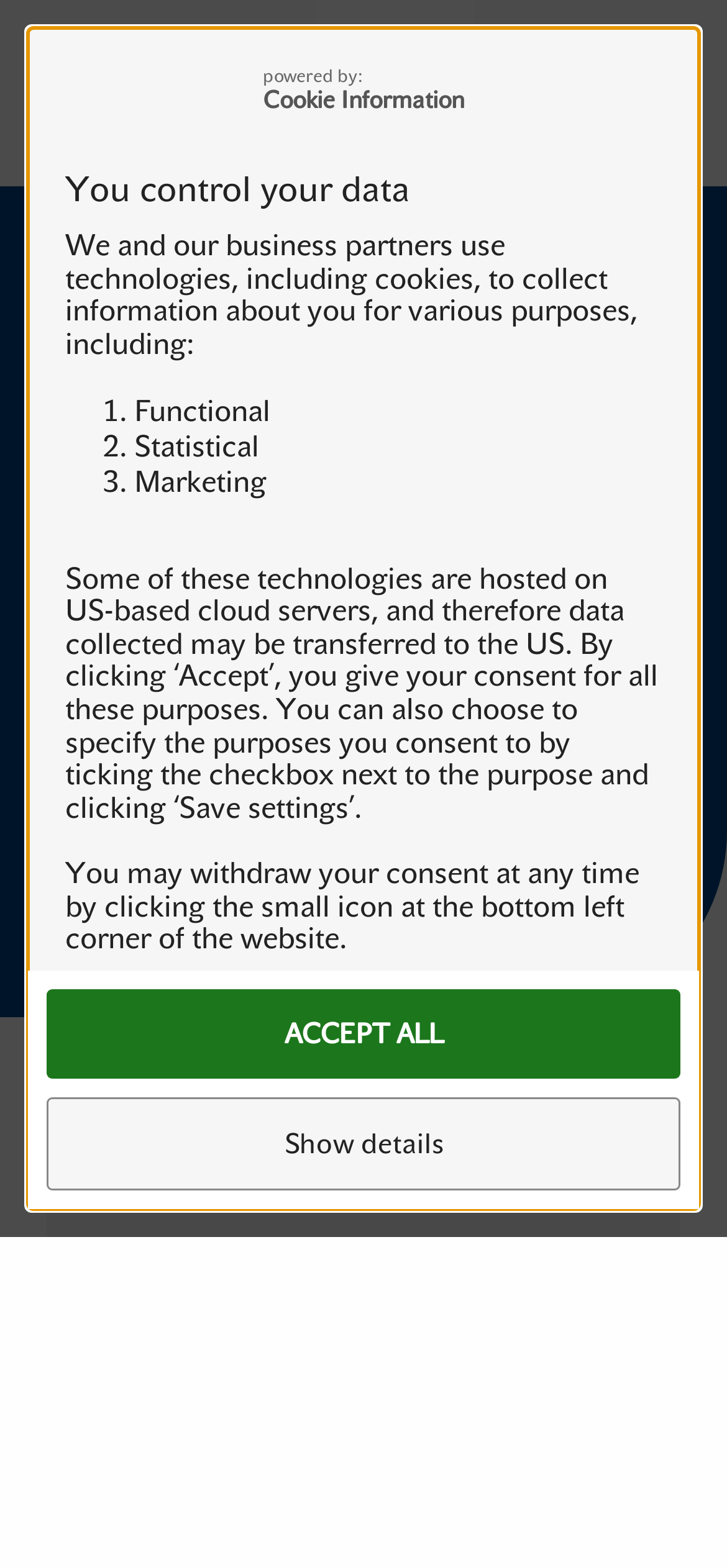Please determine the bounding box coordinates of the element's region to click for the following instruction: "Toggle the menu".

[0.808, 0.03, 0.936, 0.089]